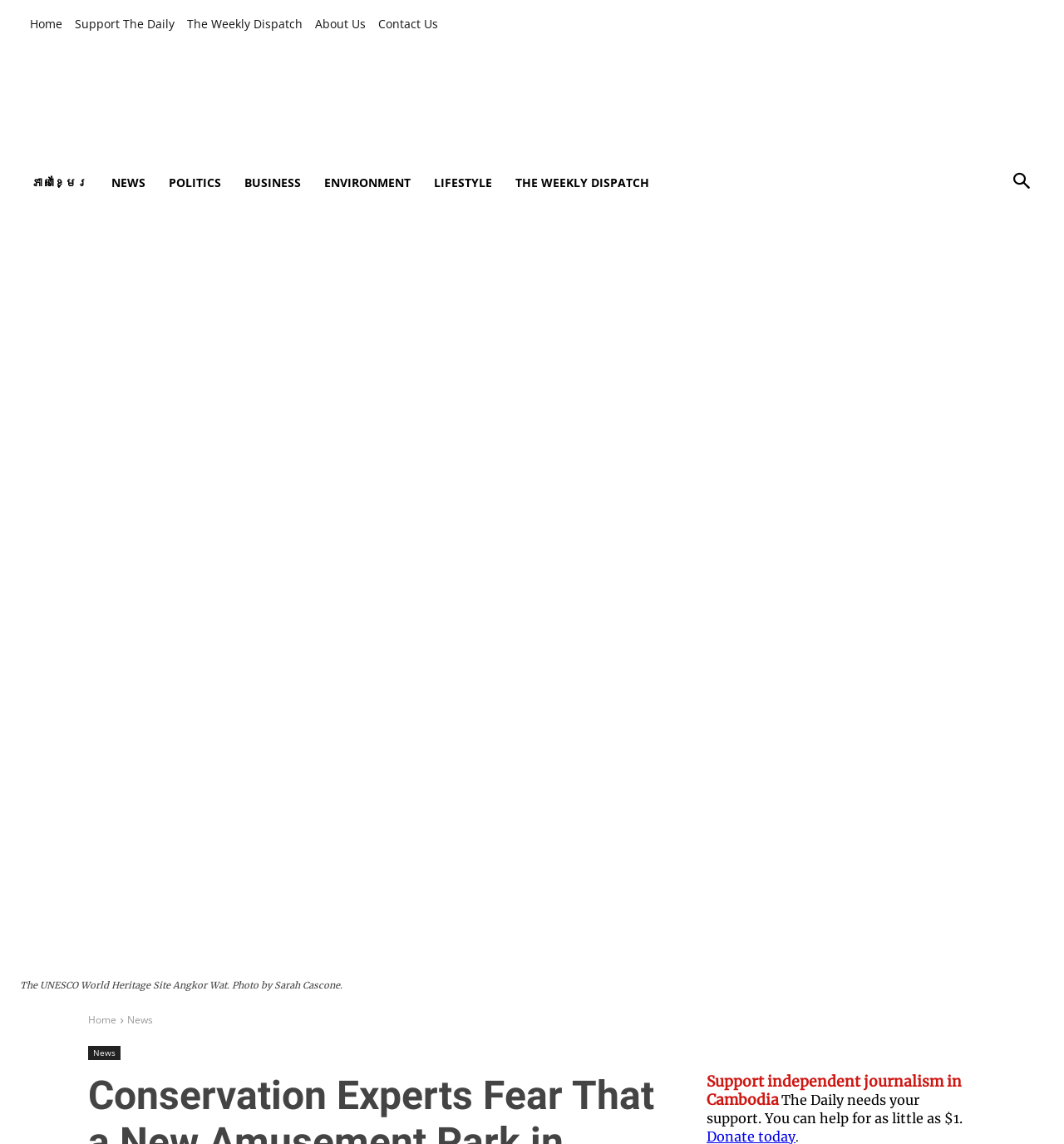Elaborate on the information and visuals displayed on the webpage.

The webpage is about a news article discussing the potential threat of a new amusement park in Cambodia to the ancient Temple of Angkor Wat, a UNESCO World Heritage Site. 

At the top left of the page, there are several links, including "Home", "Support The Daily", "The Weekly Dispatch", "About Us", and "Contact Us". To the right of these links, there is a larger link to "The Cambodia Daily" with an accompanying image. Below this, there are more links to different sections of the website, including "NEWS", "POLITICS", "BUSINESS", "ENVIRONMENT", "LIFESTYLE", and "THE WEEKLY DISPATCH". 

The main content of the page is an article with a large figure at the top, which is an image of Angkor Wat, accompanied by a caption that reads "The UNESCO World Heritage Site Angkor Wat. Photo by Sarah Cascone." Below the image, there are more links to "Home" and "News" at the bottom left and right of the page, respectively.